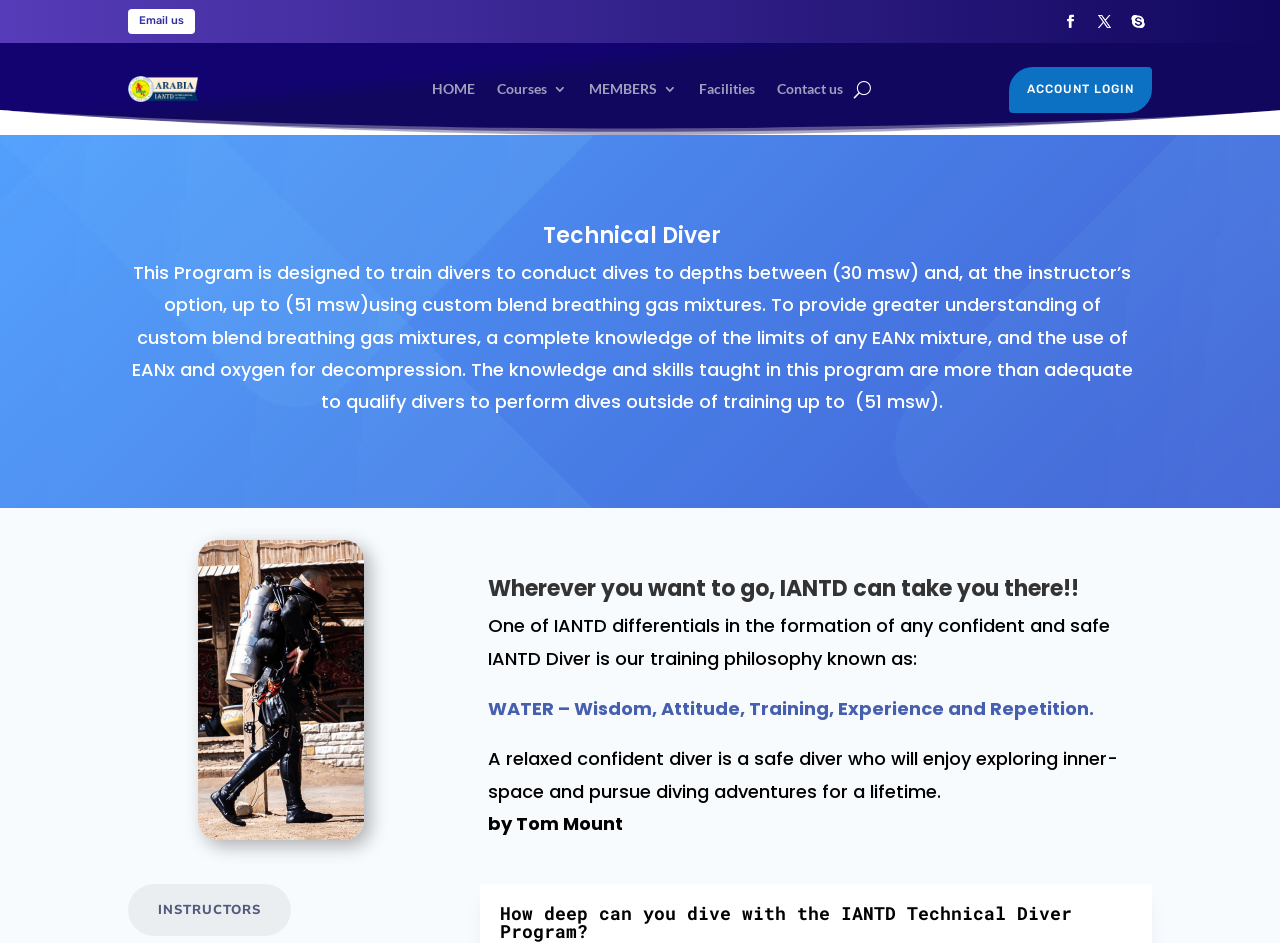Describe all significant elements and features of the webpage.

The webpage is about IANTD Arabia, a technical diving program. At the top left, there is a link to email the organization, and next to it, there is the logo of IANTD Arabia, which is an image. On the top right, there are social media links represented by icons.

Below the logo, there is a navigation menu with links to different sections of the website, including "HOME", "Courses", "MEMBERS", "Facilities", and "Contact us". Next to the navigation menu, there is a button with the label "U", which is likely a language selection button.

On the right side of the page, there is a section with the title "ACCOUNT LOGIN". Below this section, there is a heading that reads "Technical Diver", which is the title of the program. The program description follows, explaining that it trains divers to conduct dives to depths between 30 and 51 meters using custom blend breathing gas mixtures.

Below the program description, there is an image, and then a heading with no text. The next heading reads "Wherever you want to go, IANTD can take you there!!". This is followed by a paragraph explaining IANTD's training philosophy, known as "WATER", which stands for Wisdom, Attitude, Training, Experience, and Repetition. The philosophy is described as the key to forming confident and safe divers.

The page also features a quote from Tom Mount, and at the bottom, there is a link to "INSTRUCTORS" and a heading that asks "How deep can you dive with the IANTD Technical Diver Program?".